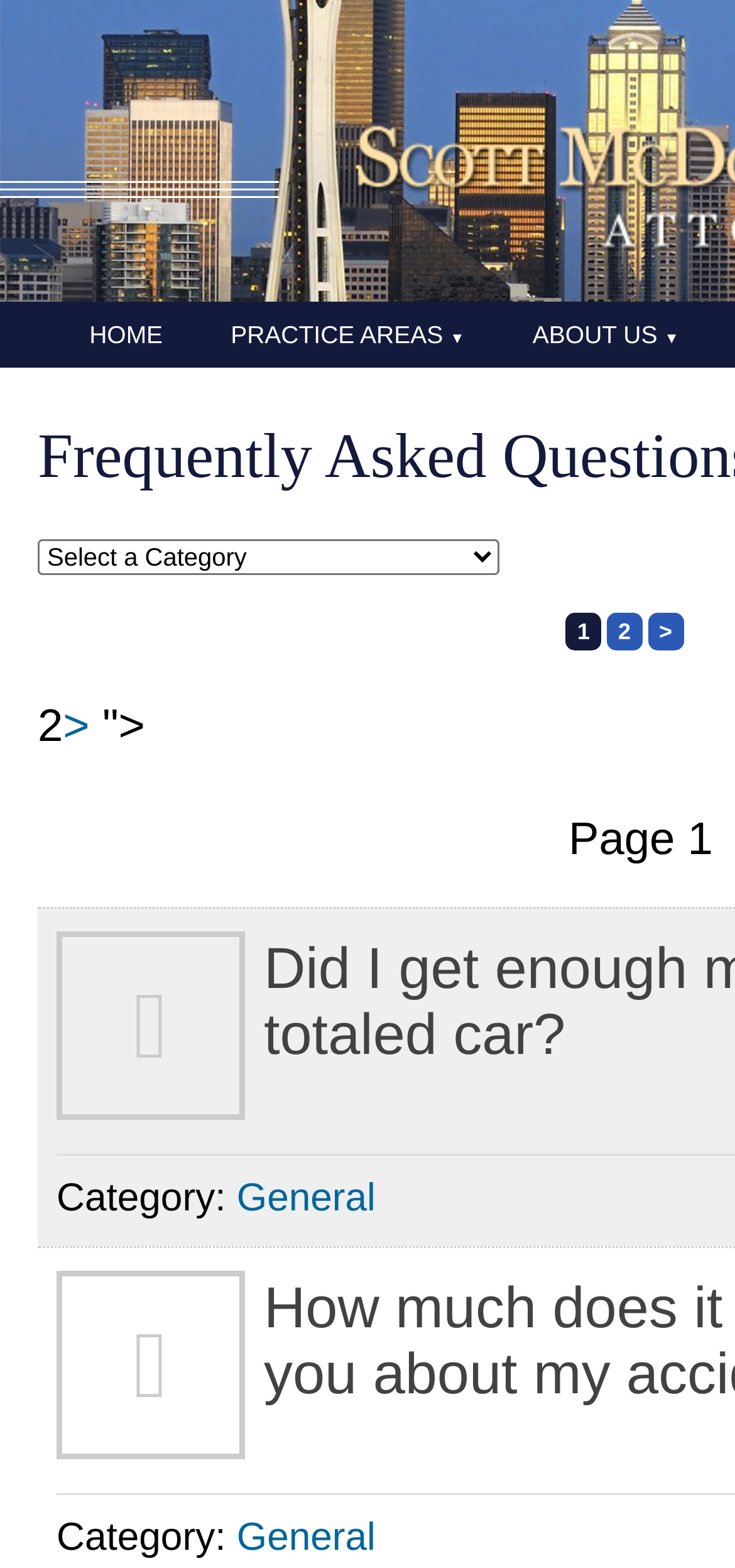Please identify the bounding box coordinates of the clickable element to fulfill the following instruction: "select a page". The coordinates should be four float numbers between 0 and 1, i.e., [left, top, right, bottom].

[0.051, 0.343, 0.679, 0.366]